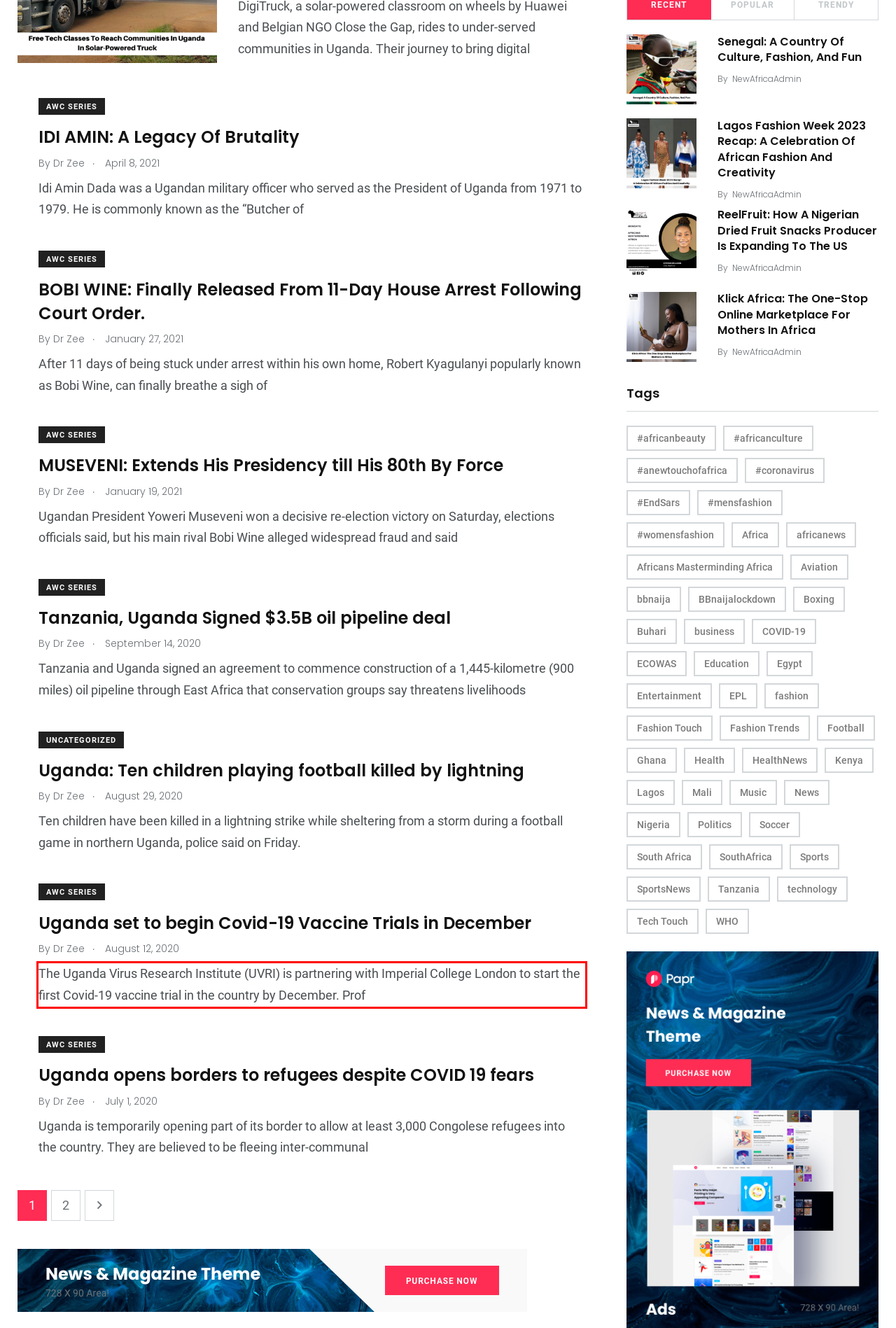By examining the provided screenshot of a webpage, recognize the text within the red bounding box and generate its text content.

The Uganda Virus Research Institute (UVRI) is partnering with Imperial College London to start the first Covid-19 vaccine trial in the country by December. Prof